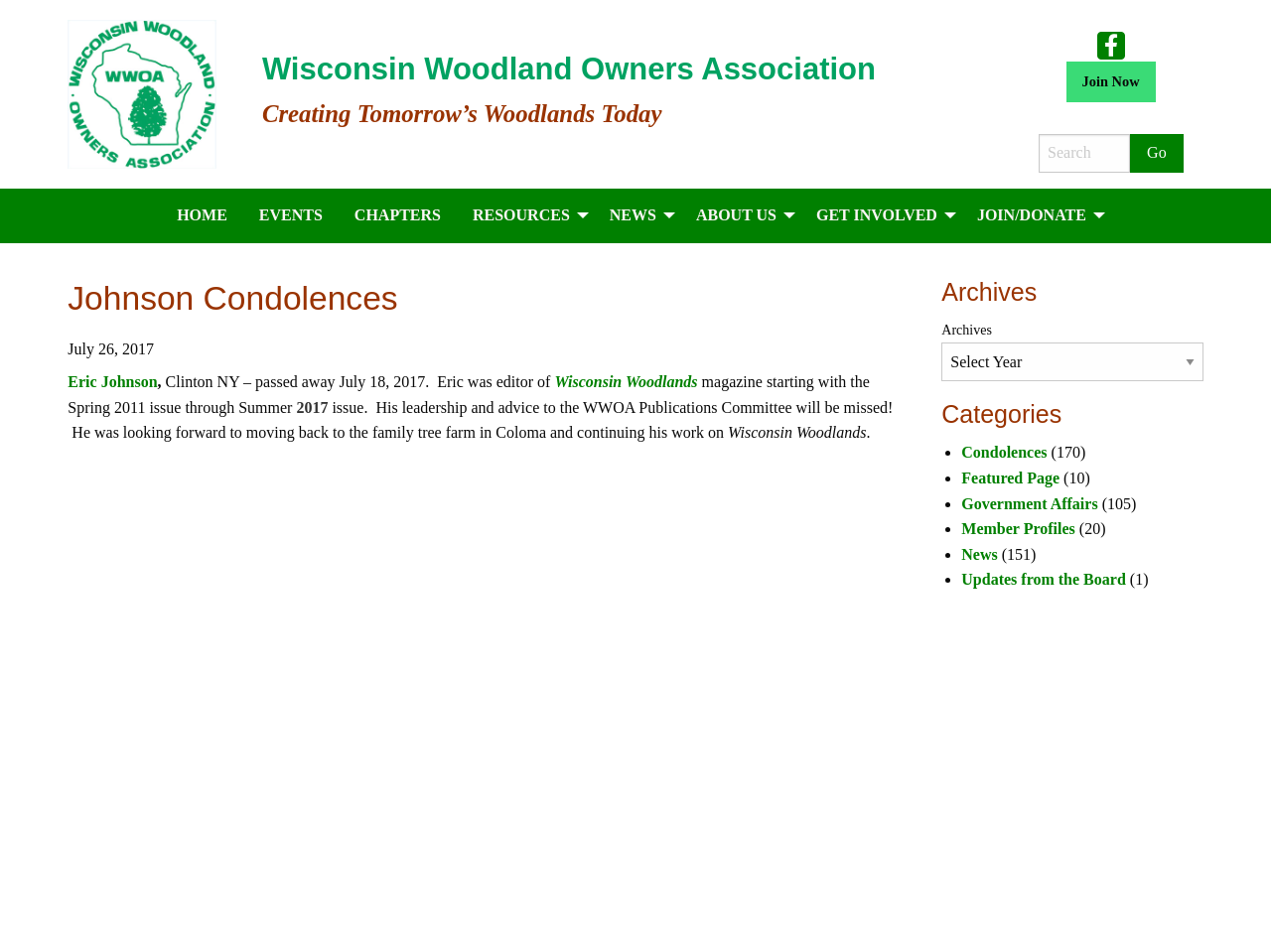What is the purpose of the 'Search' textbox?
Answer the question with as much detail as you can, using the image as a reference.

I found the answer by looking at the 'Search' textbox and its accompanying 'Go' button, which suggests that the textbox is used to search for content on the website.